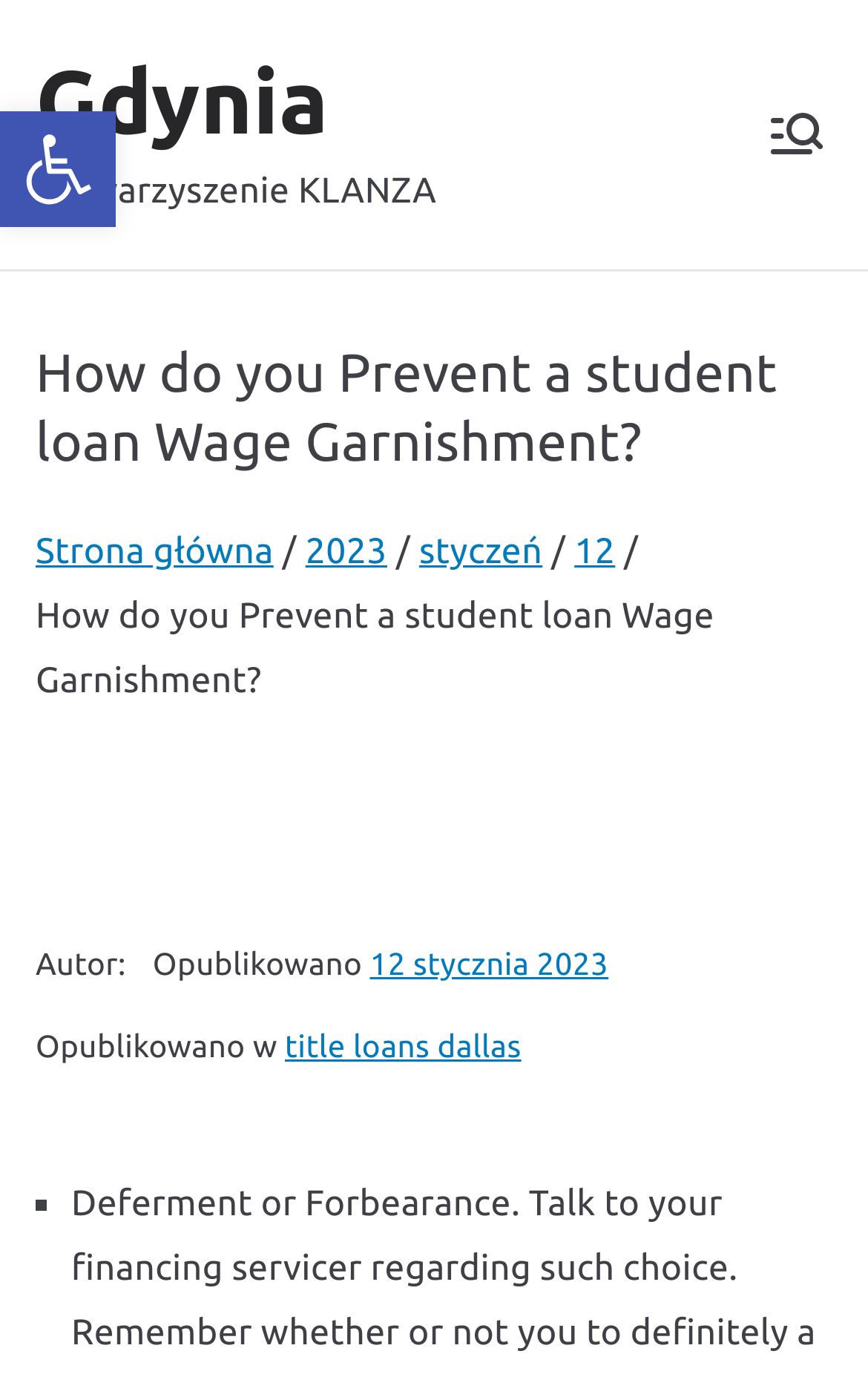Identify the bounding box of the UI element described as follows: "Open toolbar Accessibility Tools". Provide the coordinates as four float numbers in the range of 0 to 1 [left, top, right, bottom].

[0.0, 0.081, 0.133, 0.165]